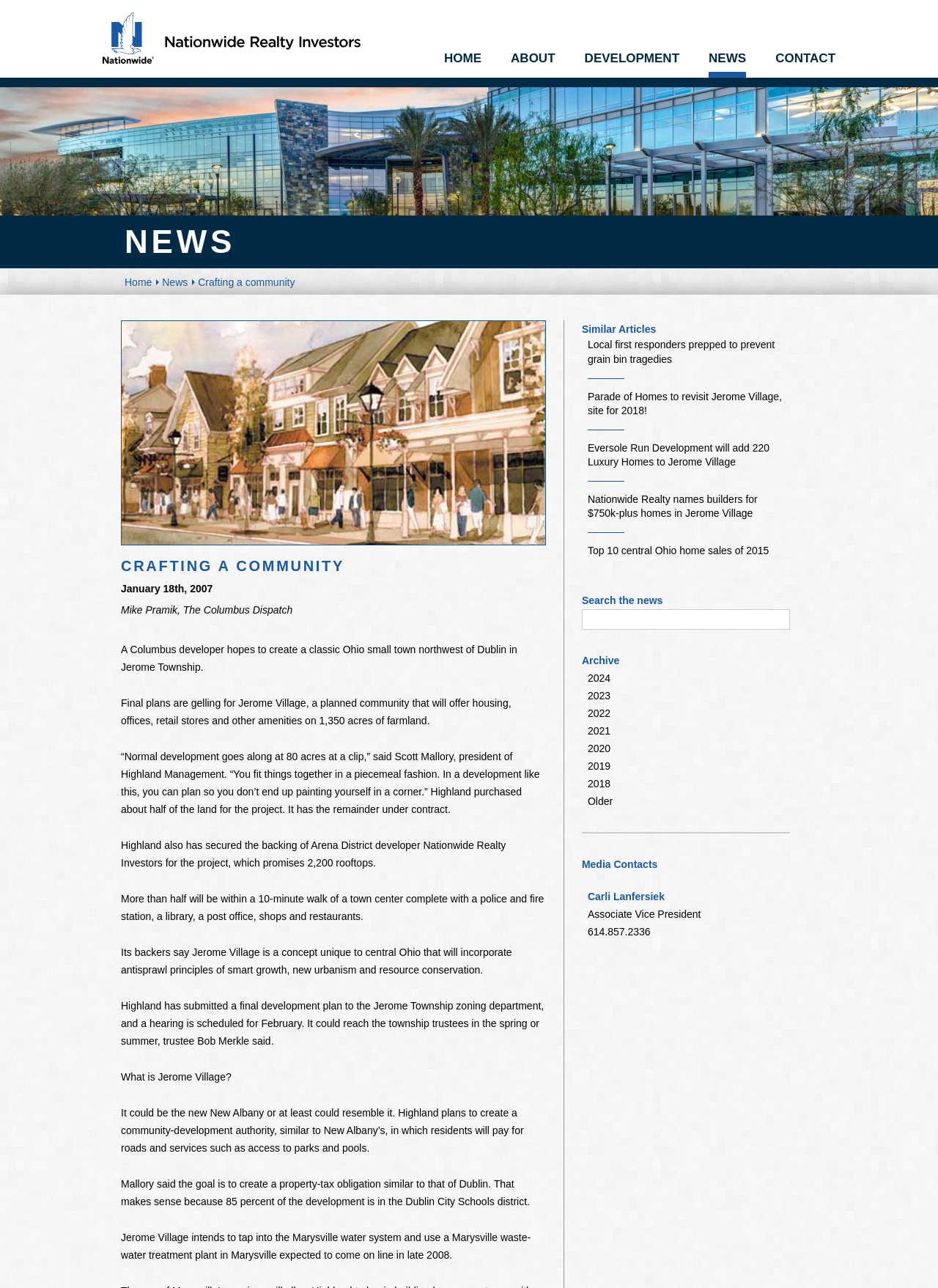Show the bounding box coordinates of the element that should be clicked to complete the task: "Read the 'NEWS' article".

[0.133, 0.173, 0.867, 0.203]